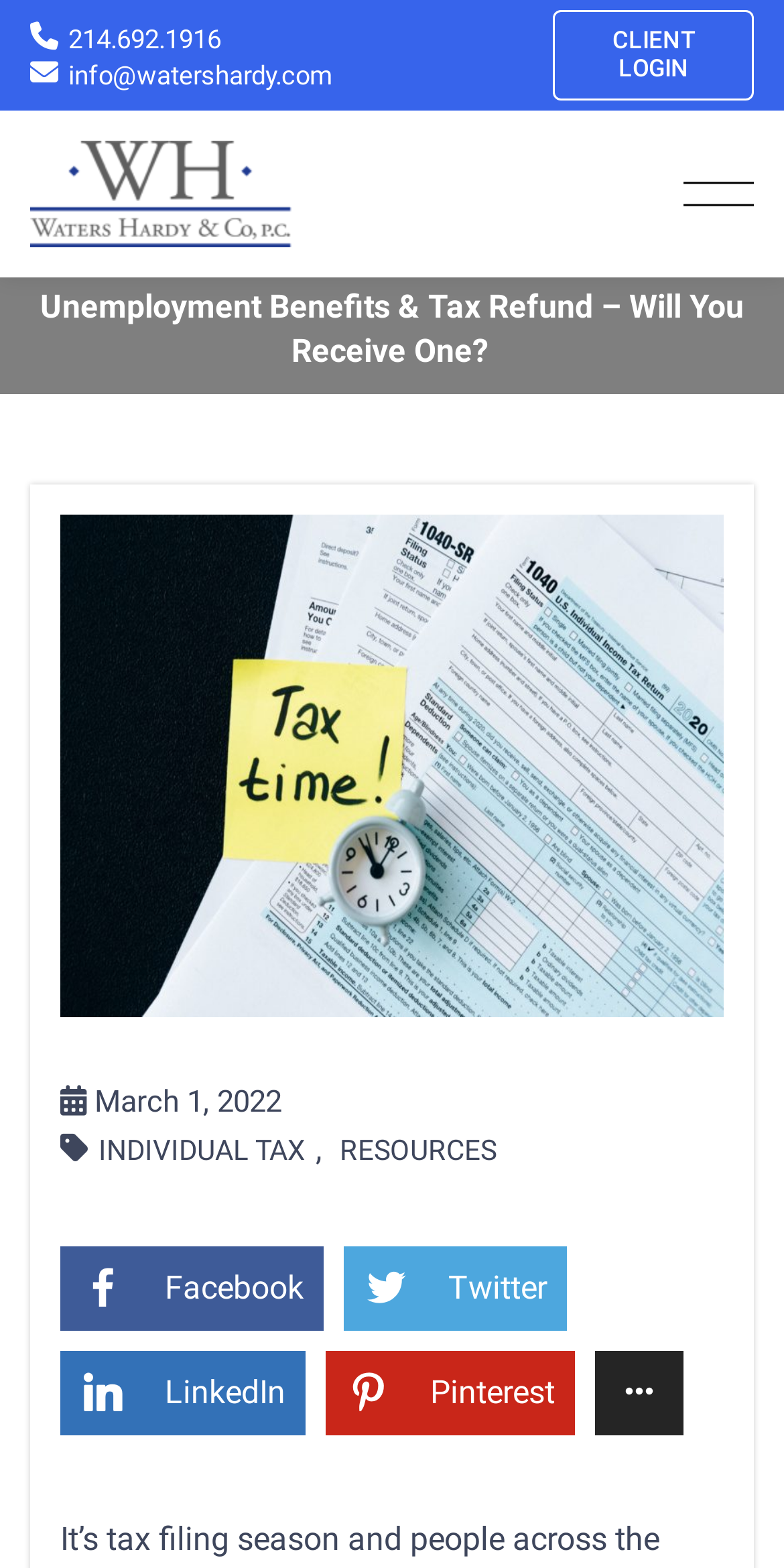Pinpoint the bounding box coordinates of the clickable area needed to execute the instruction: "Follow on Facebook". The coordinates should be specified as four float numbers between 0 and 1, i.e., [left, top, right, bottom].

[0.077, 0.795, 0.413, 0.849]